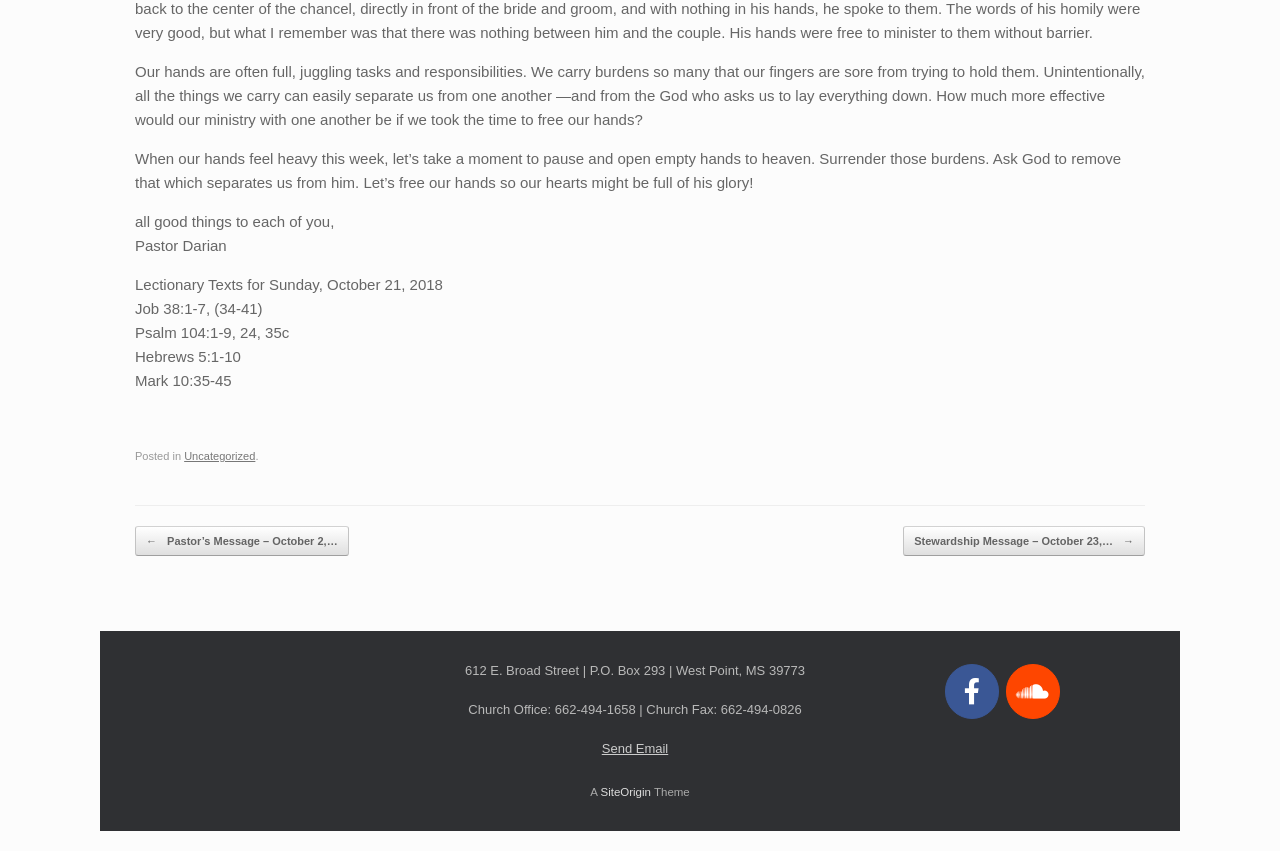Based on the element description, predict the bounding box coordinates (top-left x, top-left y, bottom-right x, bottom-right y) for the UI element in the screenshot: Send Email

[0.47, 0.871, 0.522, 0.889]